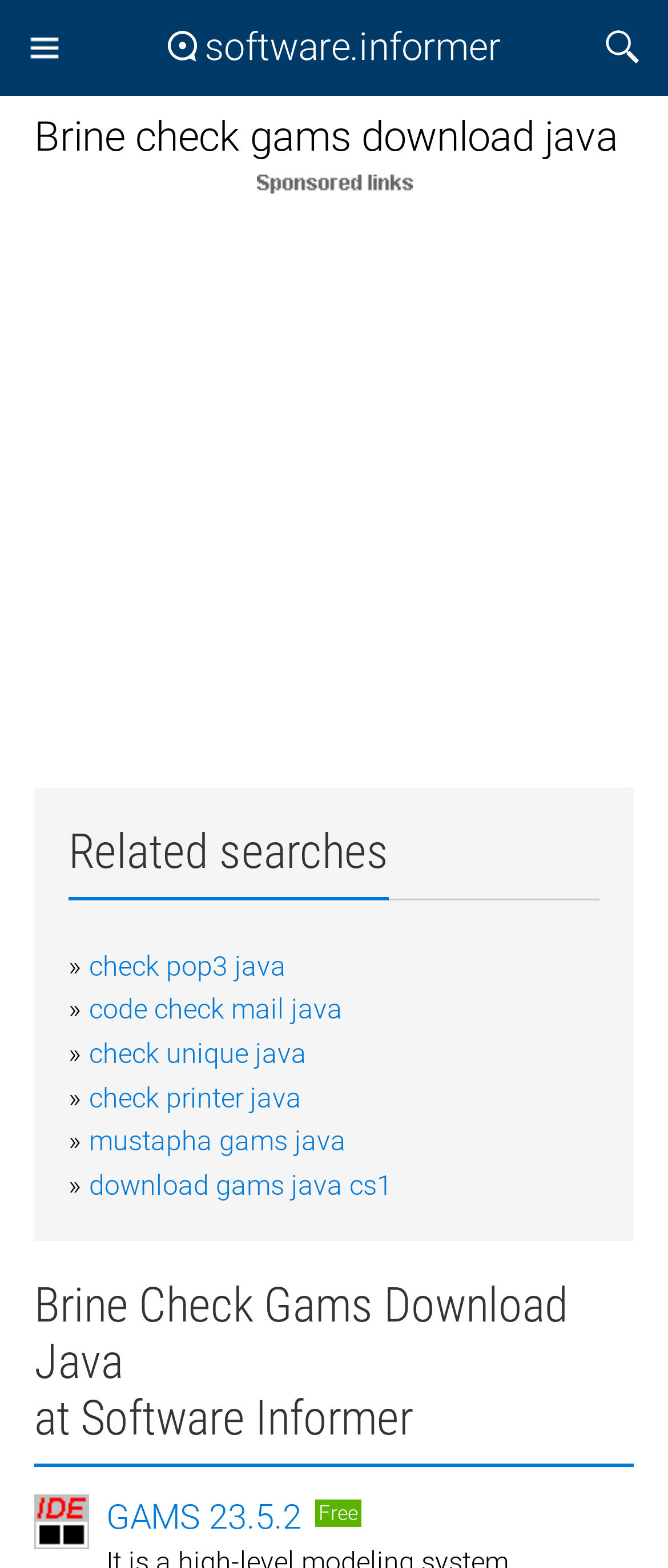Identify the main heading from the webpage and provide its text content.

Brine check gams download java